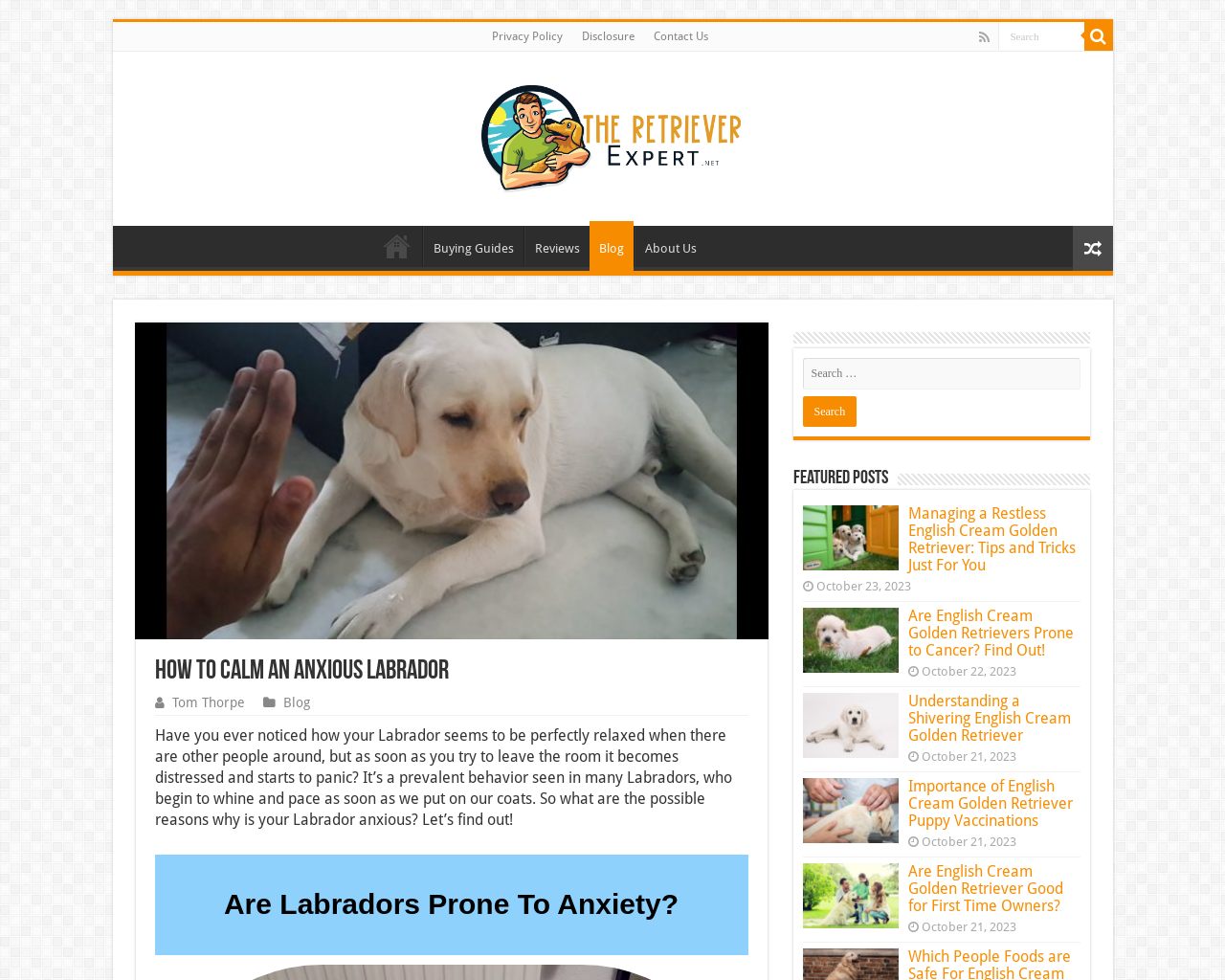How many featured posts are there? Based on the screenshot, please respond with a single word or phrase.

4